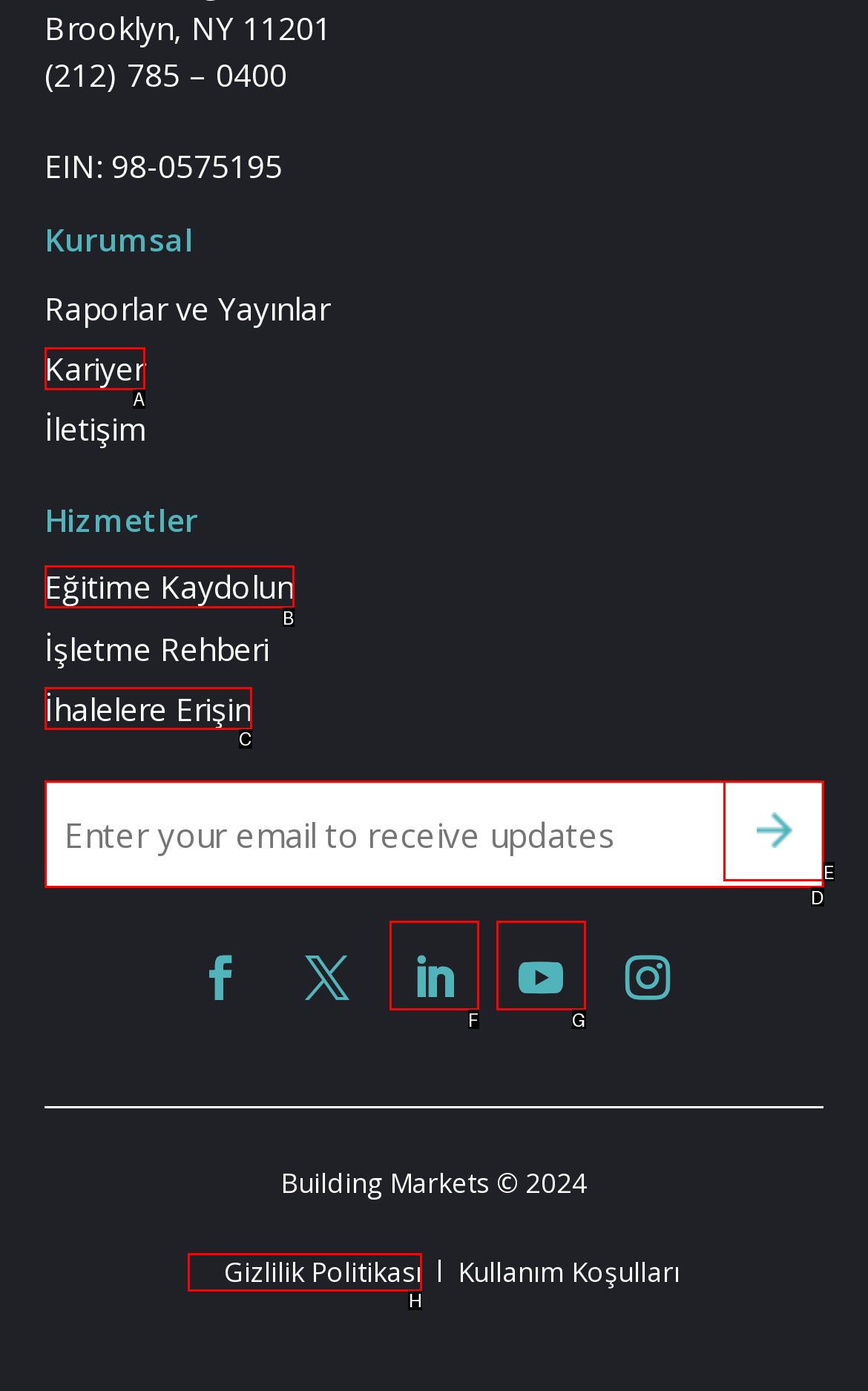Identify which lettered option to click to carry out the task: Click the 'Gizlilik Politikası' link. Provide the letter as your answer.

H